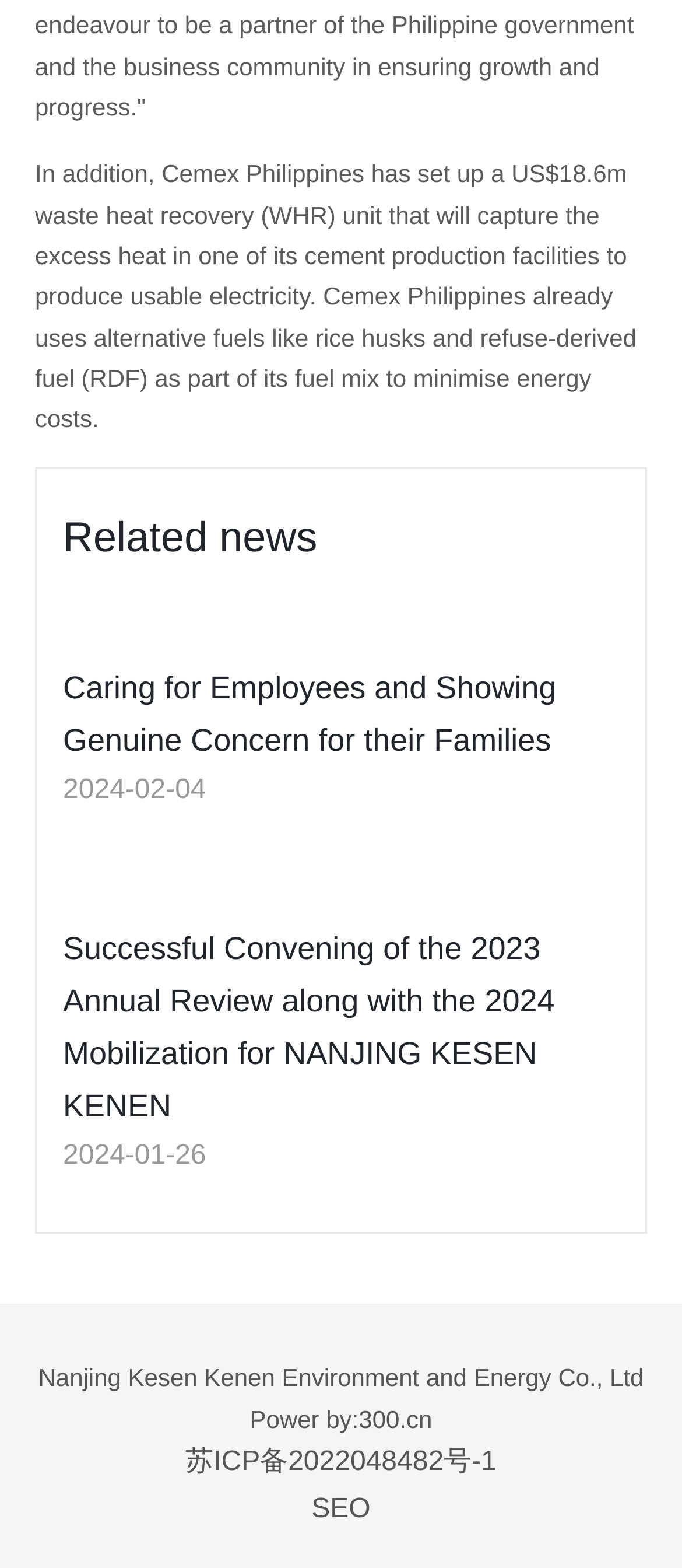How many news articles are listed?
Observe the image and answer the question with a one-word or short phrase response.

3